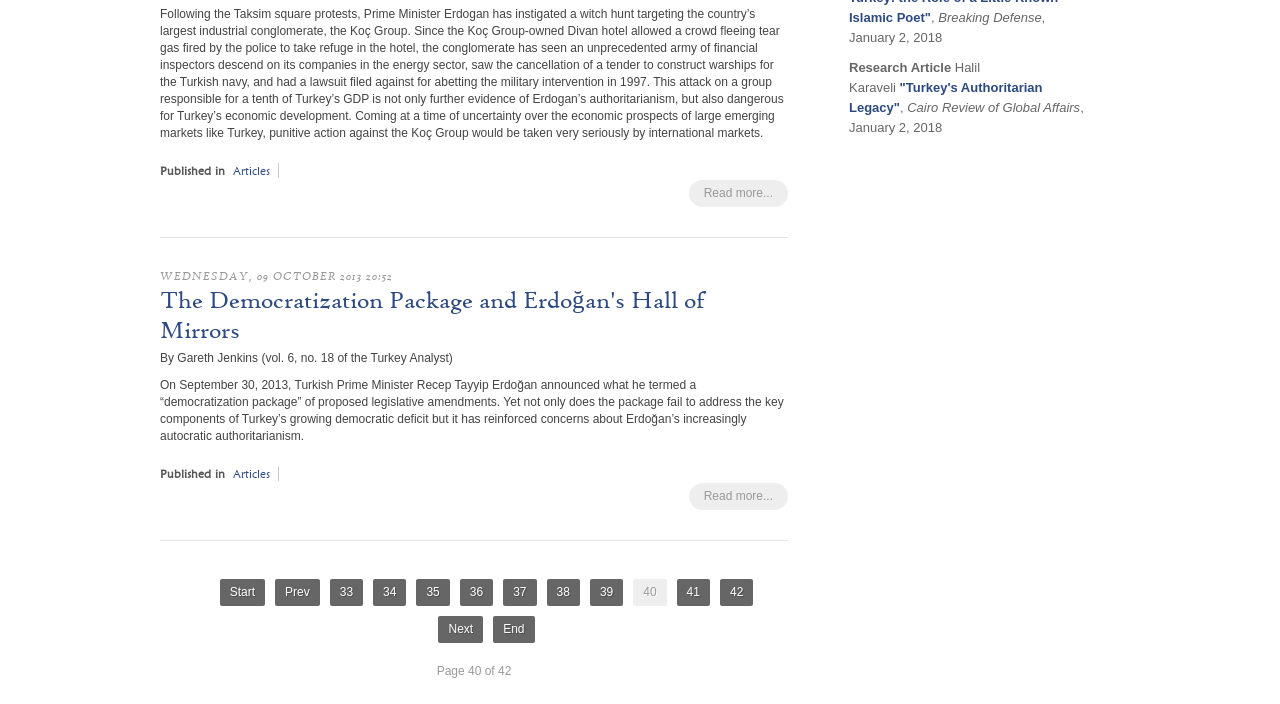Please locate the bounding box coordinates of the region I need to click to follow this instruction: "View the next page".

[0.343, 0.875, 0.377, 0.913]